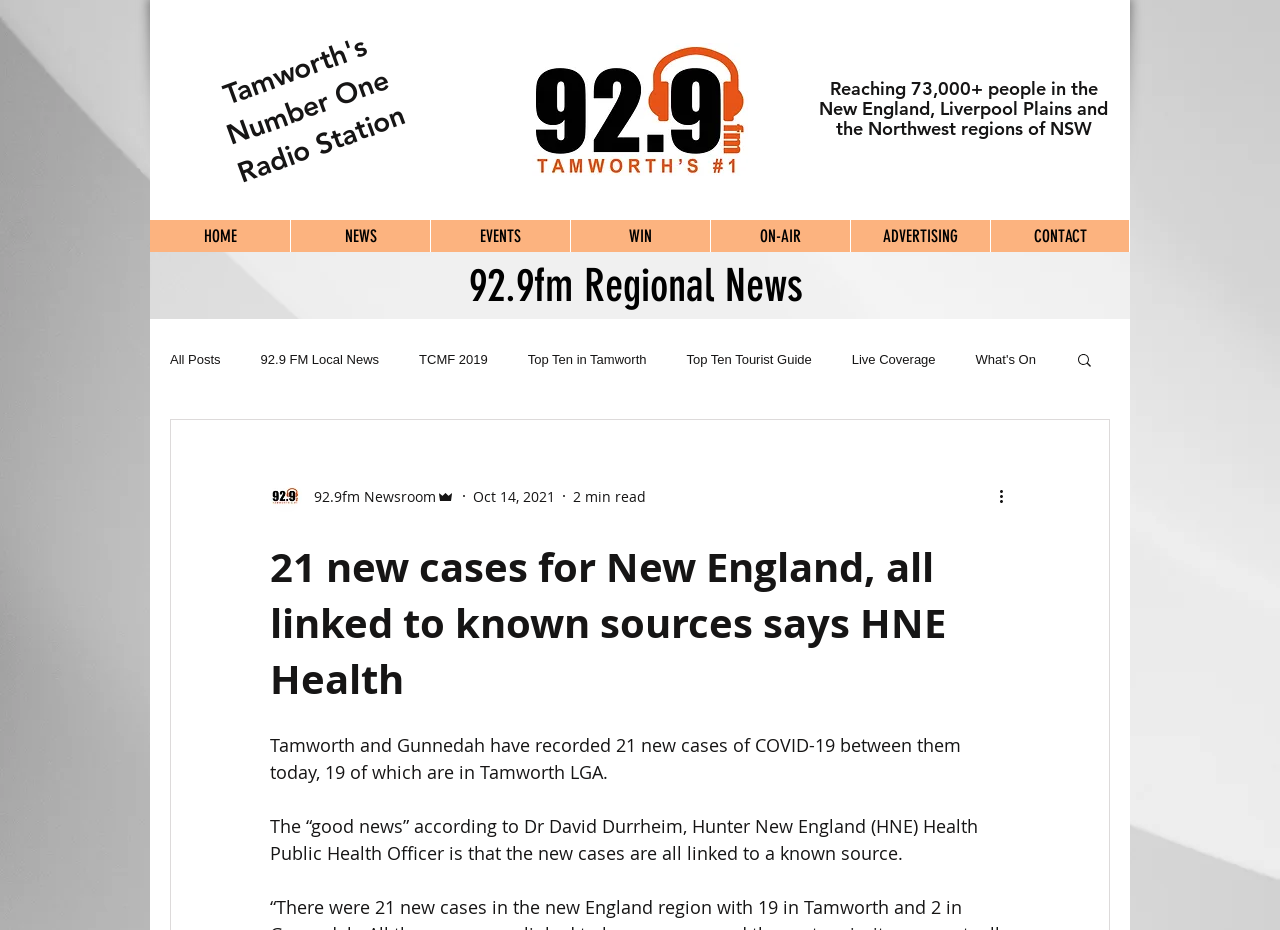Determine the bounding box coordinates of the clickable element to complete this instruction: "Click on the 'Covid-19 Updates' link". Provide the coordinates in the format of four float numbers between 0 and 1, [left, top, right, bottom].

[0.164, 0.55, 0.245, 0.566]